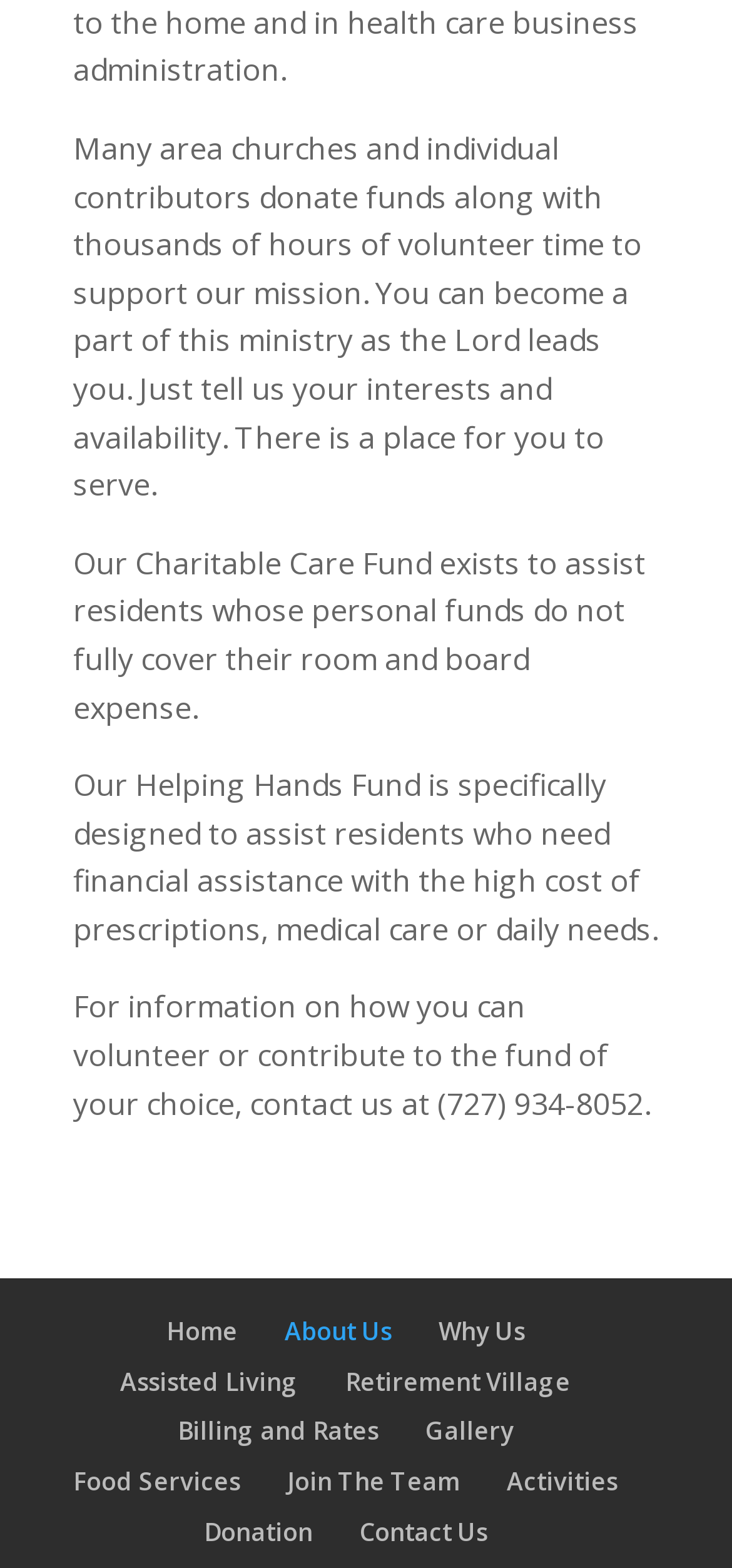Provide the bounding box coordinates of the HTML element described by the text: "Billing and Rates". The coordinates should be in the format [left, top, right, bottom] with values between 0 and 1.

[0.242, 0.902, 0.517, 0.924]